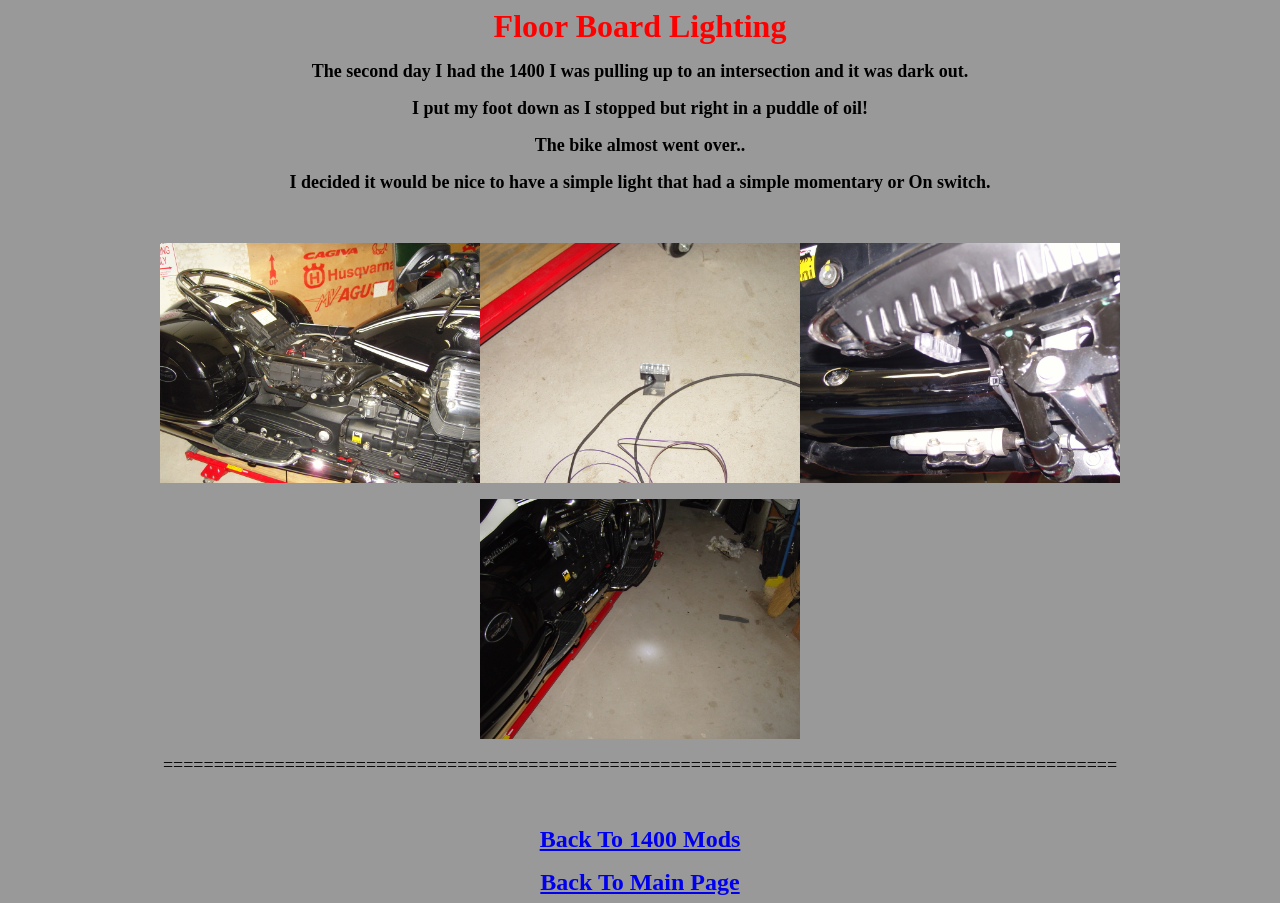Analyze and describe the webpage in a detailed narrative.

The webpage appears to be a personal blog or journal entry about a motorcycle modification project. At the top of the page, there is a title "Floor Board Lighting" in a prominent position. Below the title, there are several paragraphs of text that describe a personal experience of the author, detailing an incident where they almost lost control of their motorcycle due to a puddle of oil on the road. The text also explains the author's motivation for creating a simple light with a momentary or On switch.

To the right of the text, there are three images arranged horizontally, likely showcasing the motorcycle or the lighting modification. Below these images, there is another image, possibly a larger or more detailed view of the modification.

At the bottom of the page, there is a horizontal line of equals signs, followed by two links: "Back To 1400 Mods" and "Back To Main Page", which suggest that this page is part of a larger website or collection of pages related to motorcycle modifications.